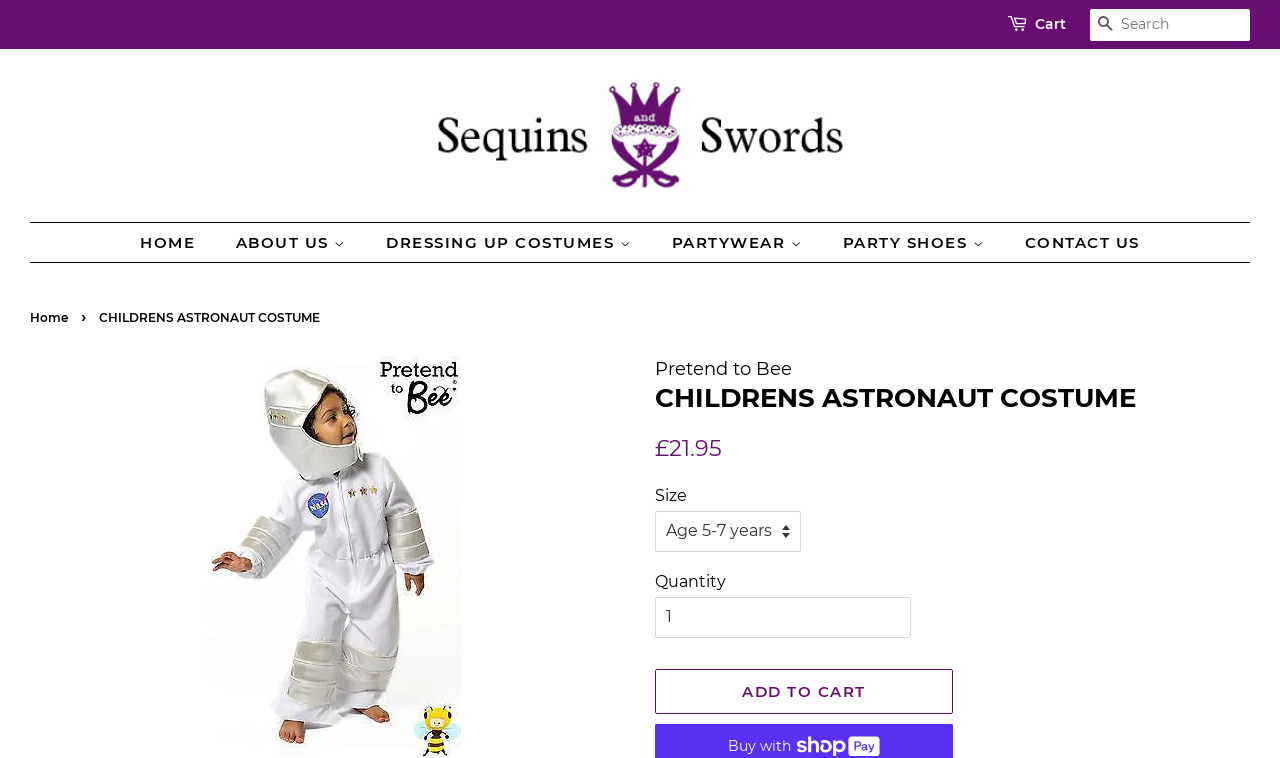Please find the bounding box coordinates of the element that needs to be clicked to perform the following instruction: "Search for products". The bounding box coordinates should be four float numbers between 0 and 1, represented as [left, top, right, bottom].

[0.852, 0.012, 0.877, 0.055]